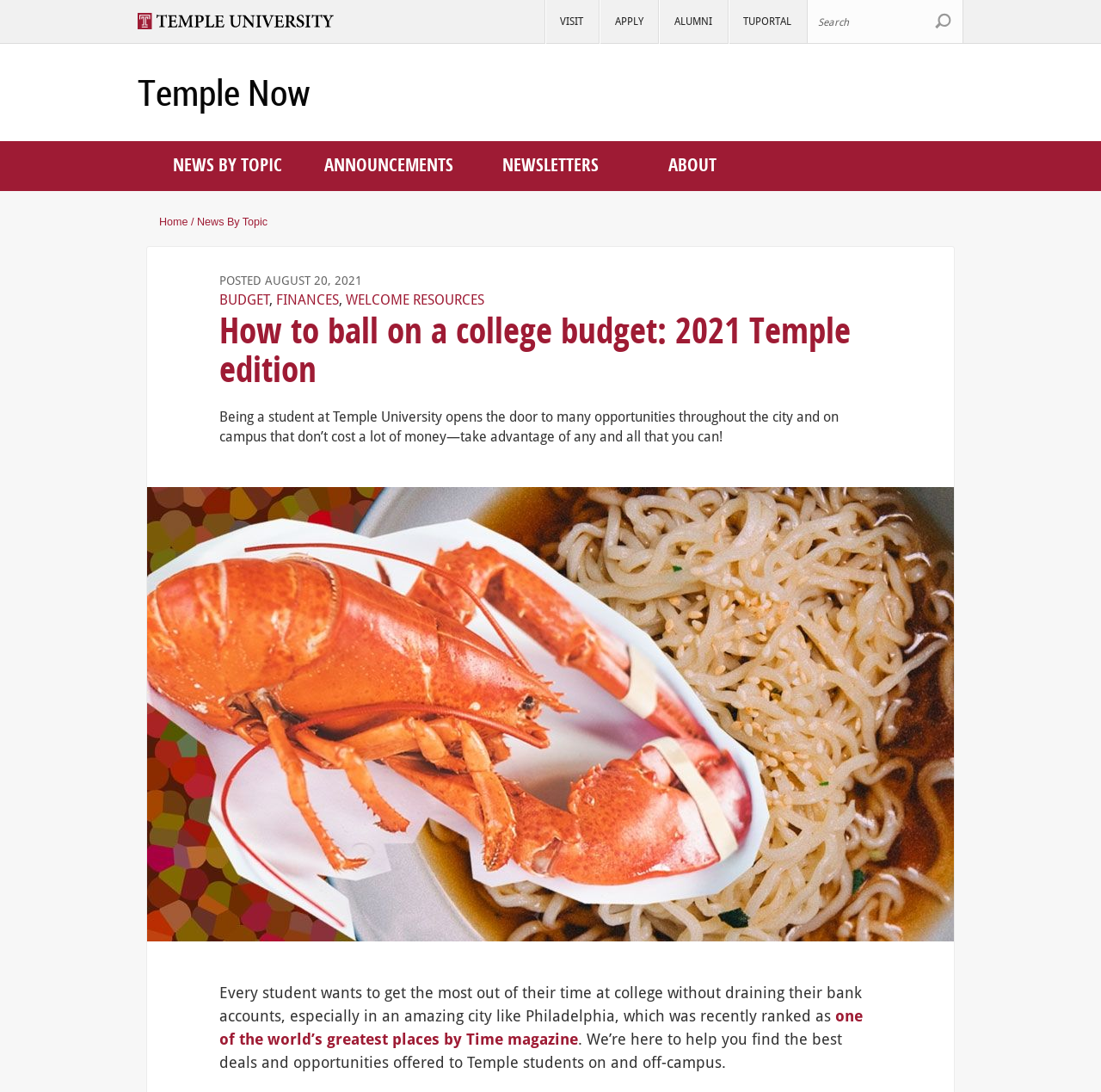Elaborate on the webpage's design and content in a detailed caption.

The webpage is about taking advantage of budget-friendly opportunities as a Temple University student. At the top, there are several links, including "Visit Temple.edu", "VISIT", "APPLY", "ALUMNI", and "TUPORTAL", aligned horizontally across the page. Next to these links, there is a search bar with a "Search" button. 

Below the search bar, there is a heading "Temple Now" with a link to "Temple Now" underneath. To the right of this heading, there are four links: "NEWS BY TOPIC", "ANNOUNCEMENTS", "NEWSLETTERS", and "ABOUT". 

Further down, there are links to "Home", "News By Topic", and a separator line. Below the separator line, there is a posting date "AUGUST 20, 2021" and three links: "BUDGET", "FINANCES", and "WELCOME RESOURCES". 

The main content of the page starts with a heading "How to ball on a college budget: 2021 Temple edition". Below this heading, there is a paragraph of text explaining that being a Temple University student provides many budget-friendly opportunities. 

To the right of this paragraph, there is a graphic of a lobster with ramen noodles. Below the graphic, there is another paragraph of text discussing how to get the most out of college life in Philadelphia without overspending. This paragraph includes a link to an article from Time magazine. Finally, there is a concluding sentence explaining that the webpage is designed to help Temple students find the best deals and opportunities.